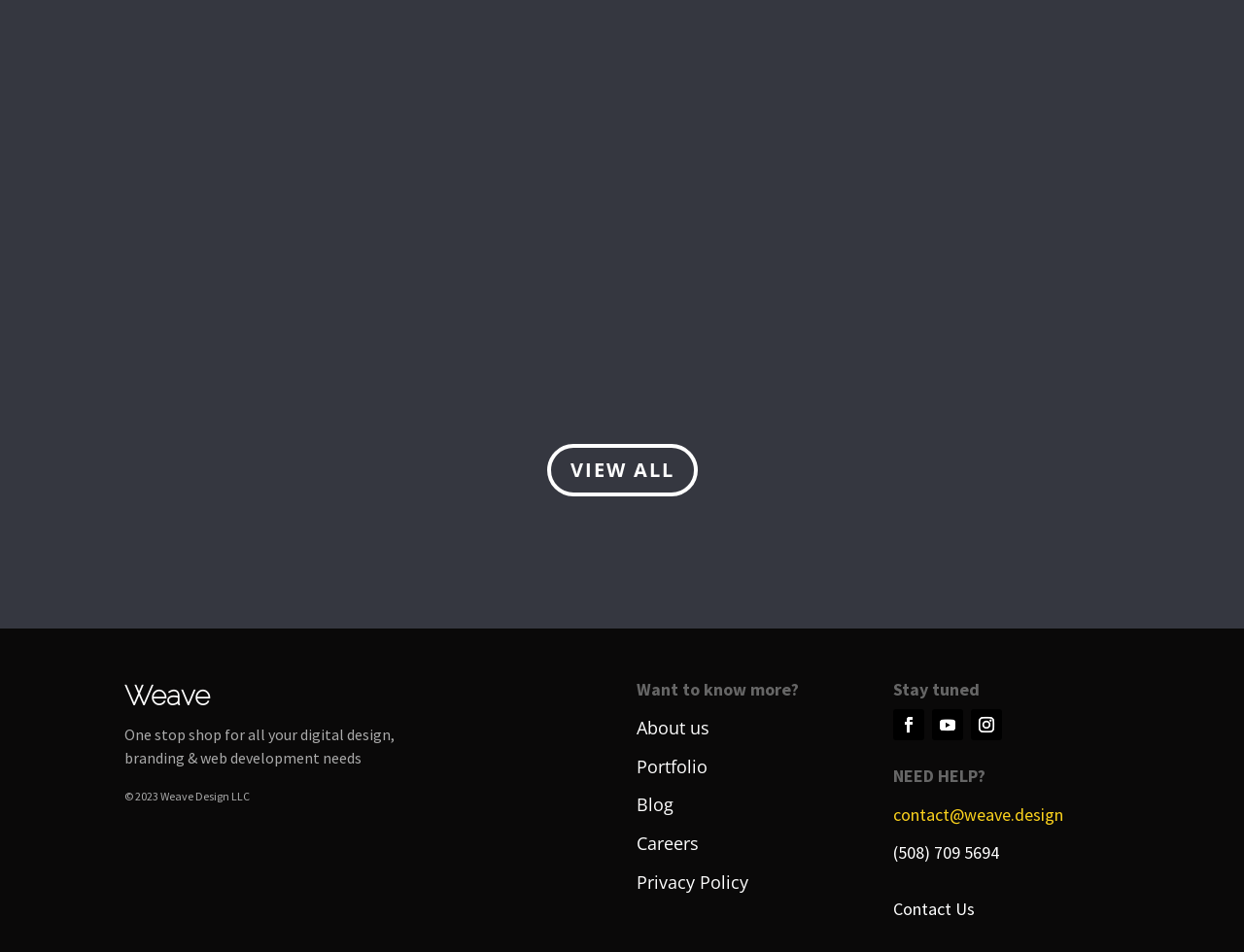Answer this question using a single word or a brief phrase:
What services does the company offer?

Digital design, branding, and web development